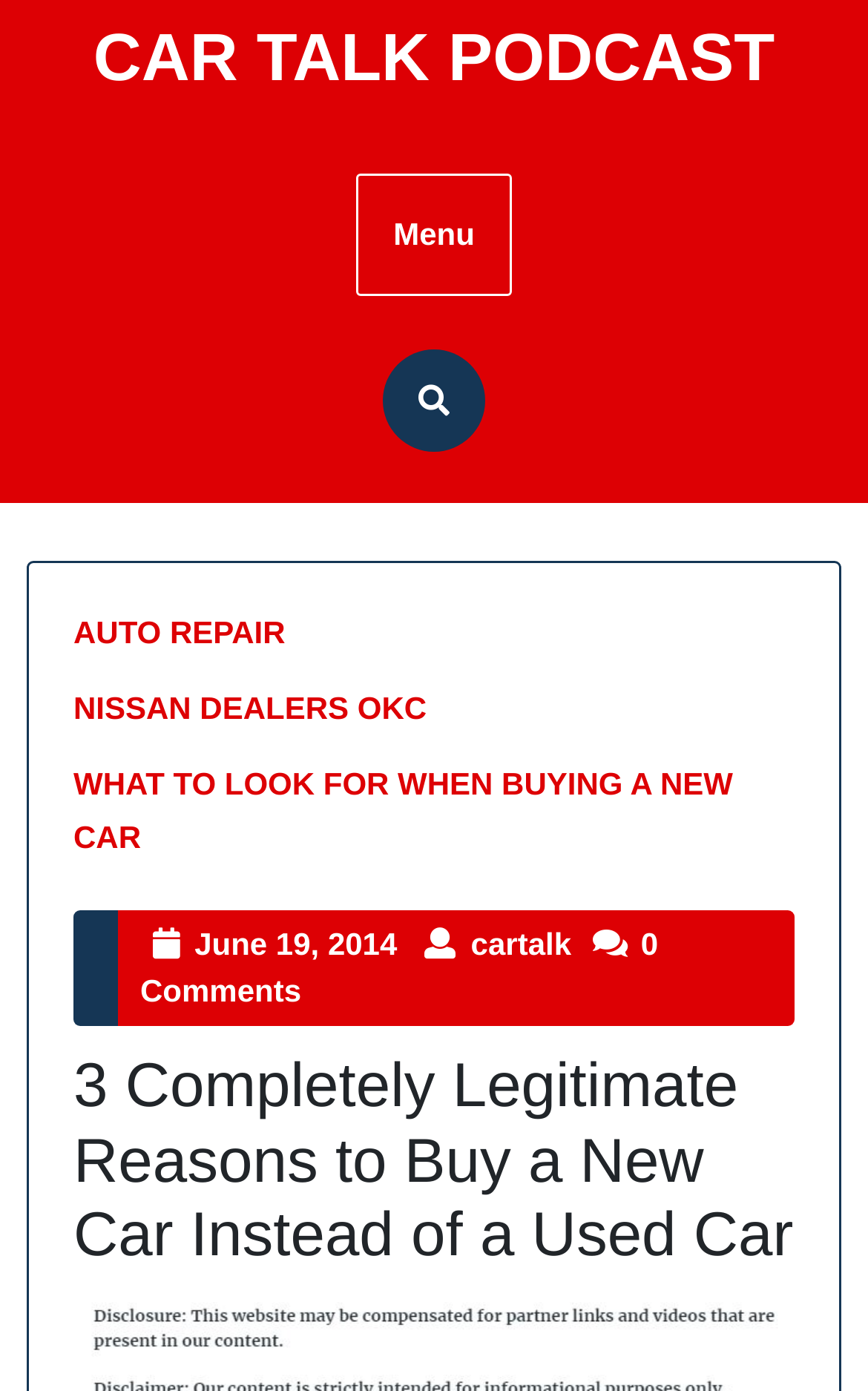Locate the bounding box coordinates for the element described below: "cartalkcartalk". The coordinates must be four float values between 0 and 1, formatted as [left, top, right, bottom].

[0.542, 0.666, 0.658, 0.692]